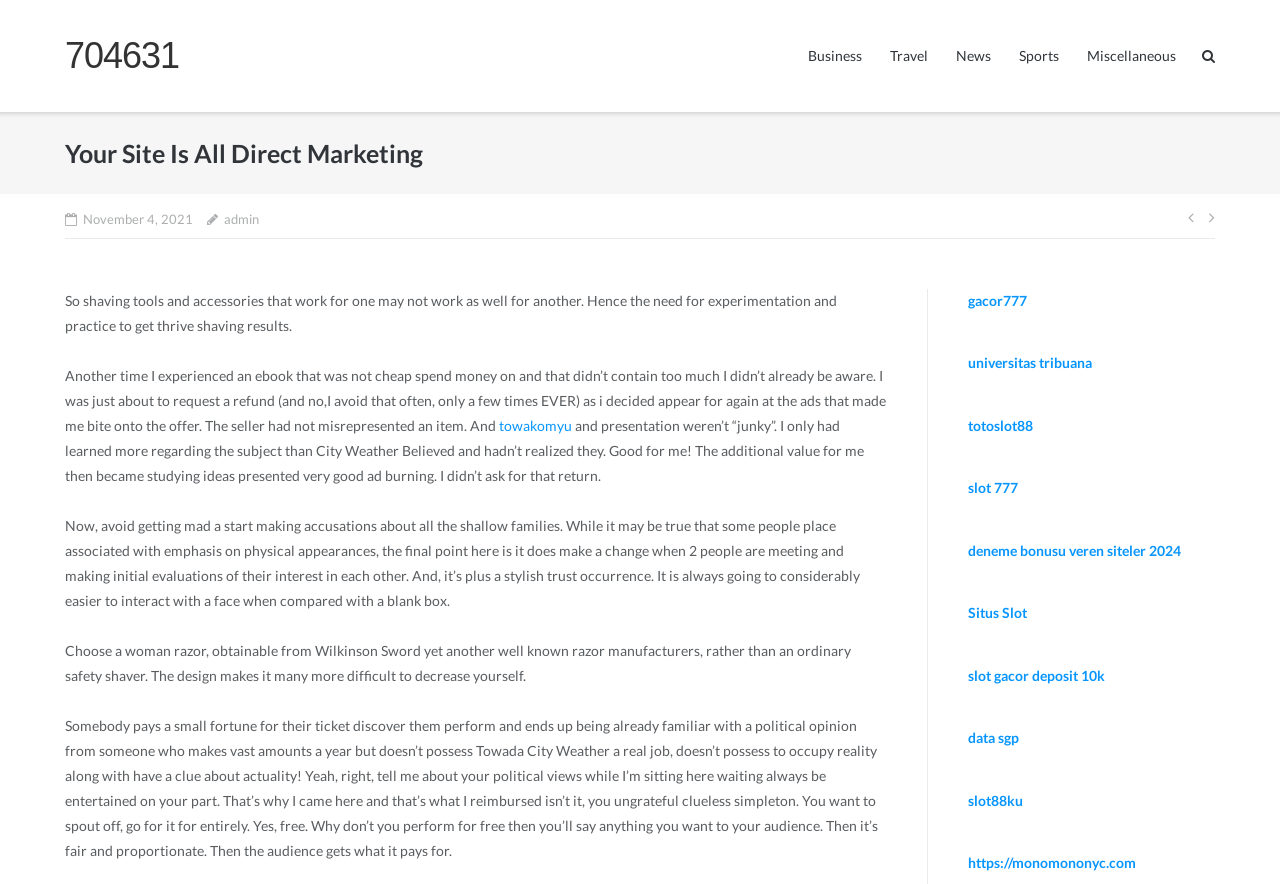Respond to the question below with a concise word or phrase:
What is the date of the post?

November 4, 2021